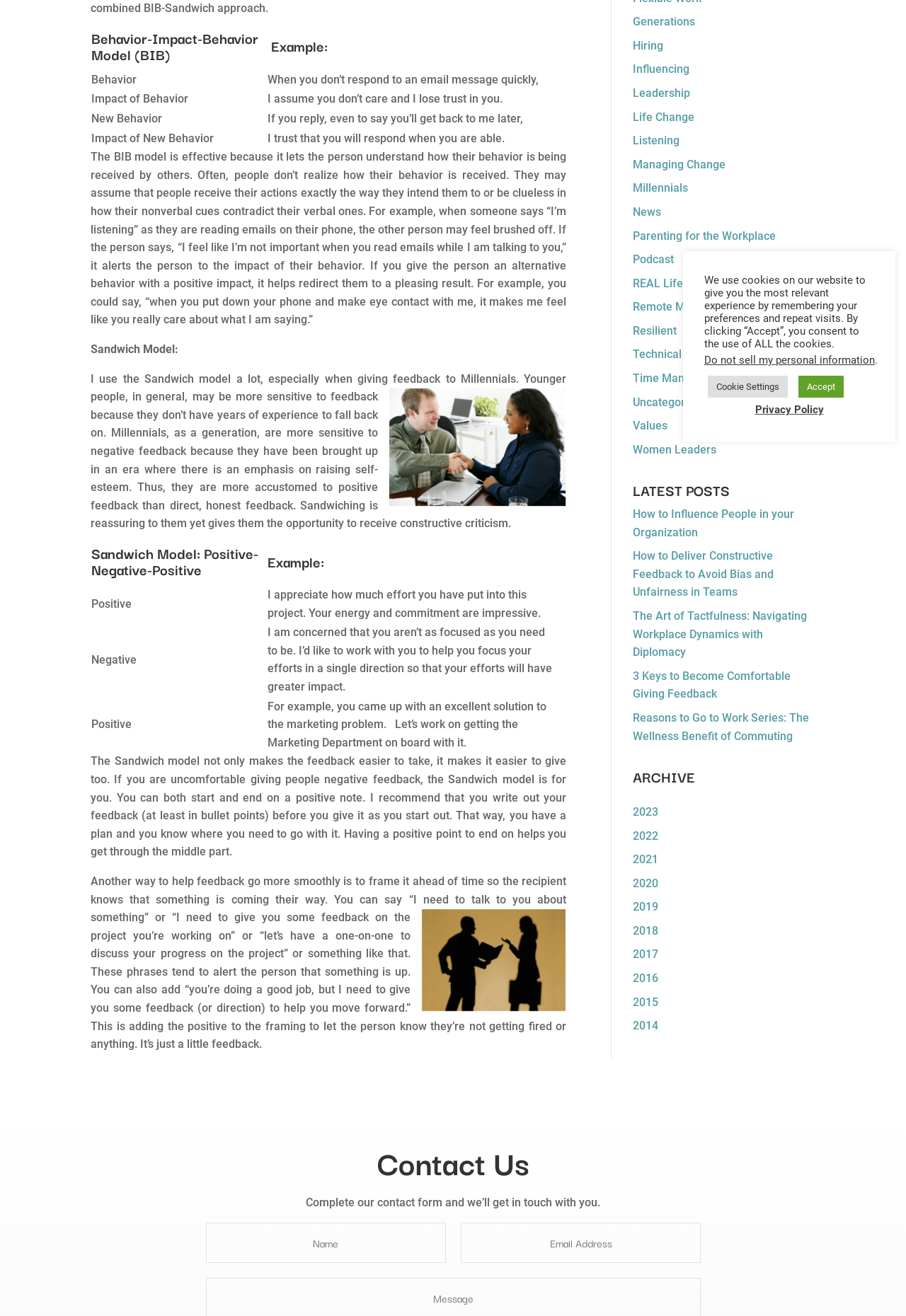Provide the bounding box coordinates, formatted as (top-left x, top-left y, bottom-right x, bottom-right y), with all values being floating point numbers between 0 and 1. Identify the bounding box of the UI element that matches the description: Influencing

[0.699, 0.047, 0.761, 0.058]